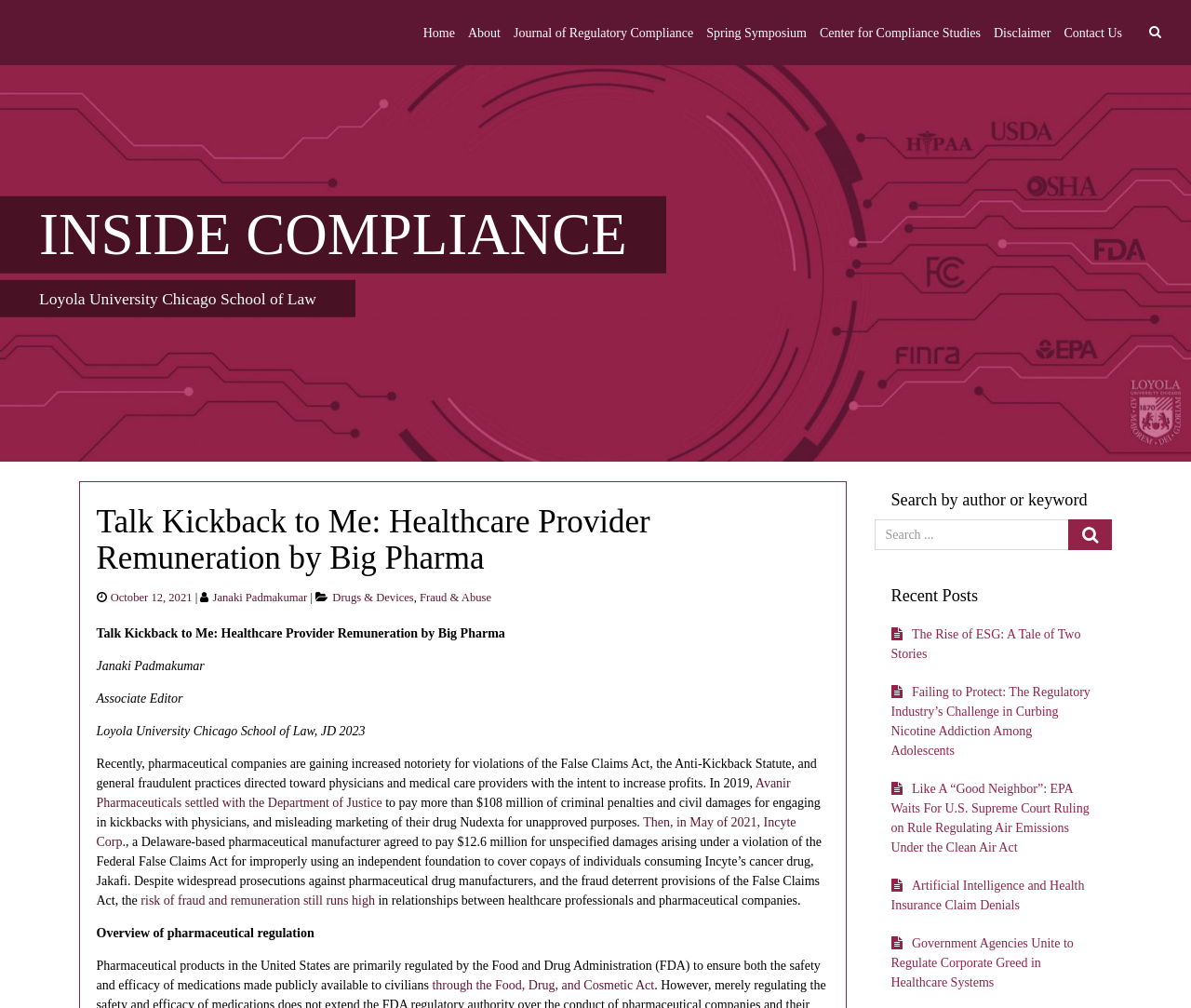Detail the webpage's structure and highlights in your description.

This webpage is about INSIDE COMPLIANCE, a publication focused on regulatory compliance. At the top, there are 8 navigation links: Home, About, Journal of Regulatory Compliance, Spring Symposium, Center for Compliance Studies, Disclaimer, Contact Us, and a search link. 

Below the navigation links, there is a heading "INSIDE COMPLIANCE" with a link to the same title. To the right of this heading, there is a text "Loyola University Chicago School of Law". 

Further down, there is a header "Talk Kickback to Me: Healthcare Provider Remuneration by Big Pharma" with a posted date "October 12, 2021" and an author "Janaki Padmakumar". The article is categorized under "Drugs & Devices" and "Fraud & Abuse". 

The main content of the article discusses the issue of pharmaceutical companies violating the False Claims Act and the Anti-Kickback Statute, and engaging in fraudulent practices to increase profits. The article provides examples of companies that have been prosecuted for such violations, including Avanir Pharmaceuticals and Incyte Corp. 

The article also touches on the topic of pharmaceutical regulation in the United States, which is primarily overseen by the Food and Drug Administration (FDA) to ensure the safety and efficacy of medications. 

To the right of the article, there are three sections: "Search by author or keyword", "Recent Posts", and a search box with a button. The "Recent Posts" section lists 5 recent articles with links to each article.